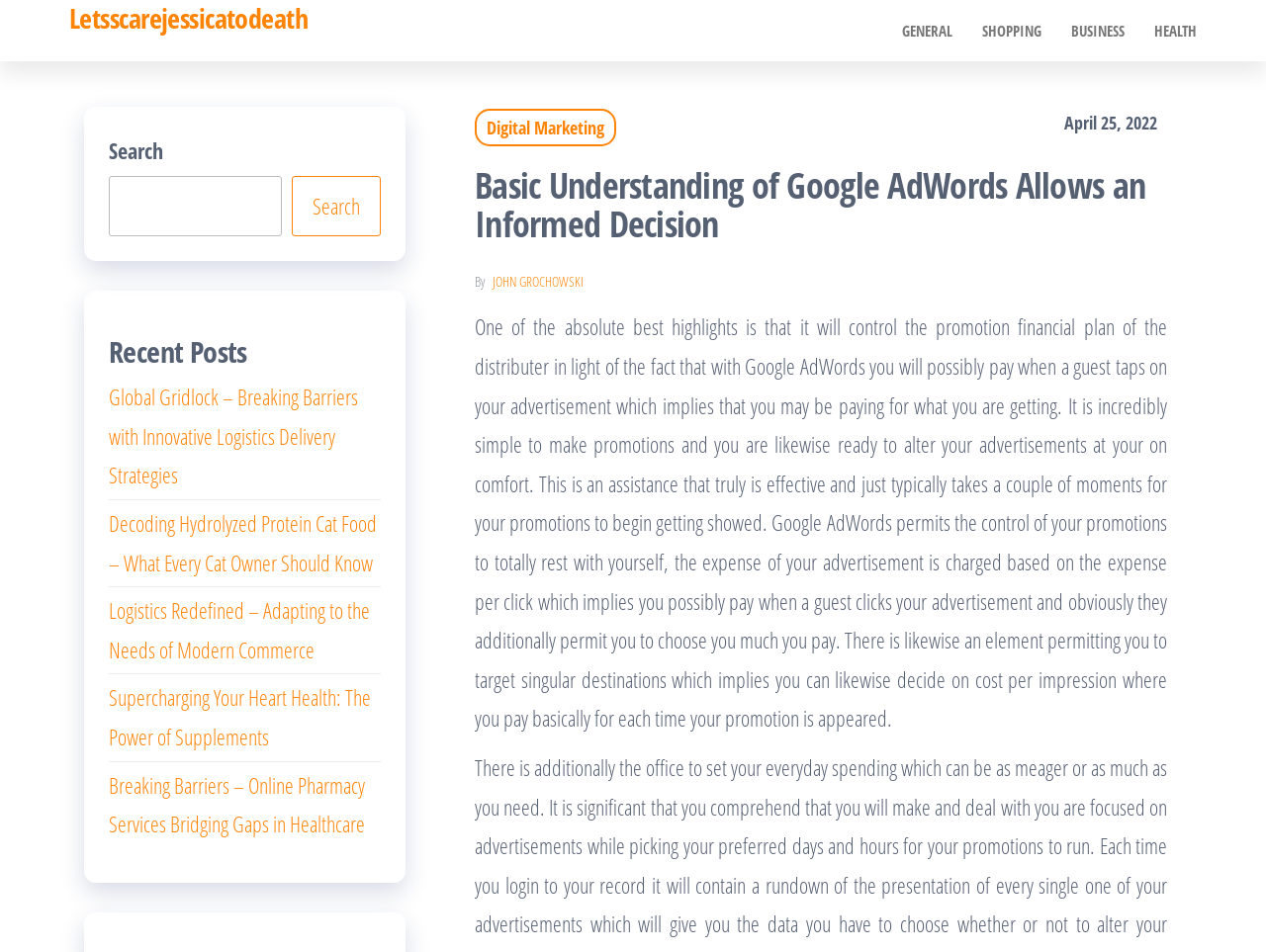Please identify the bounding box coordinates of the clickable area that will fulfill the following instruction: "Check Recent Posts". The coordinates should be in the format of four float numbers between 0 and 1, i.e., [left, top, right, bottom].

[0.086, 0.352, 0.301, 0.386]